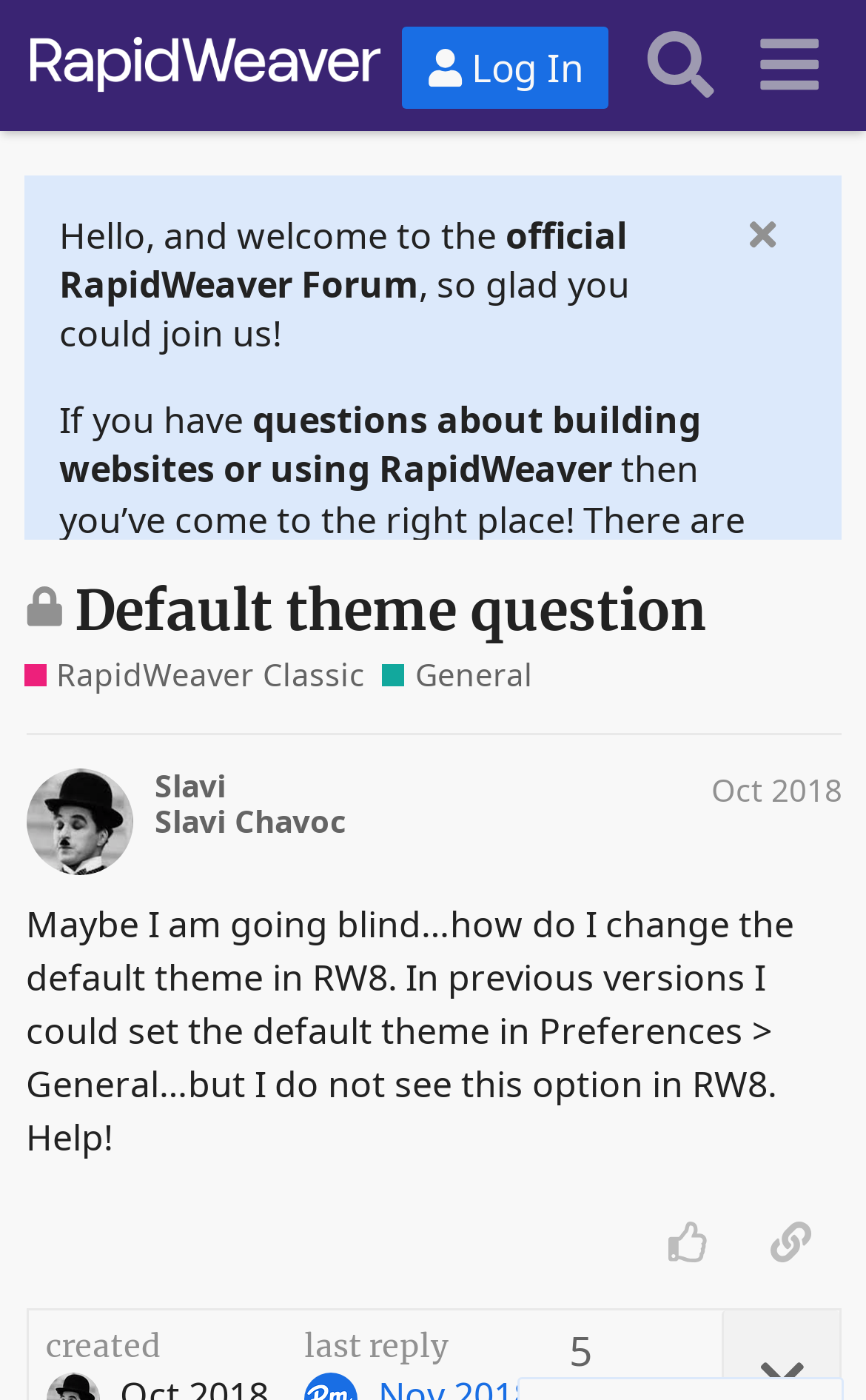Please mark the clickable region by giving the bounding box coordinates needed to complete this instruction: "View the official RapidWeaver Forum".

[0.027, 0.016, 0.447, 0.077]